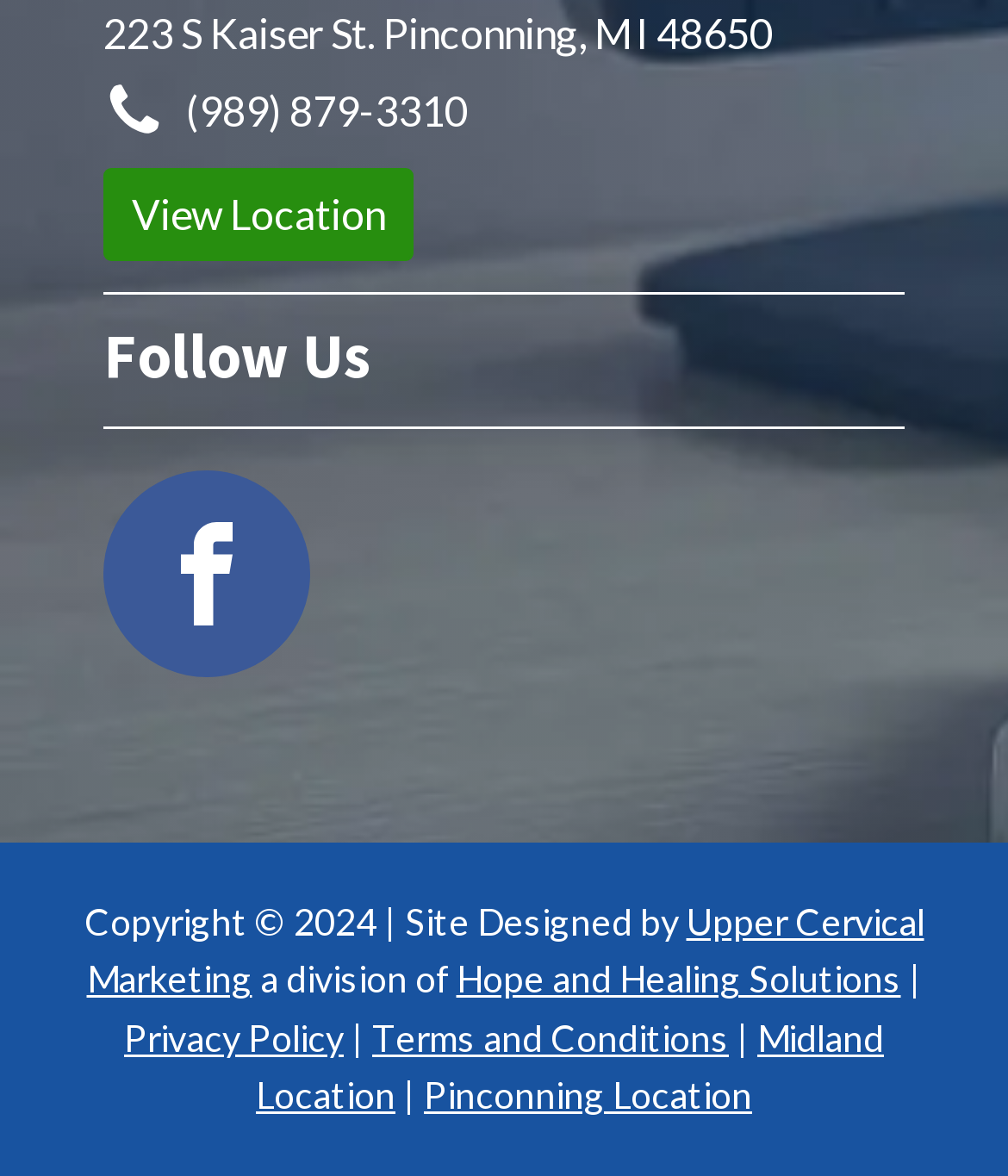What is the phone number of the location?
Provide an in-depth and detailed explanation in response to the question.

I found the phone number by looking at the link element next to the phone icon, which contains the phone number '(989) 879-3310'.